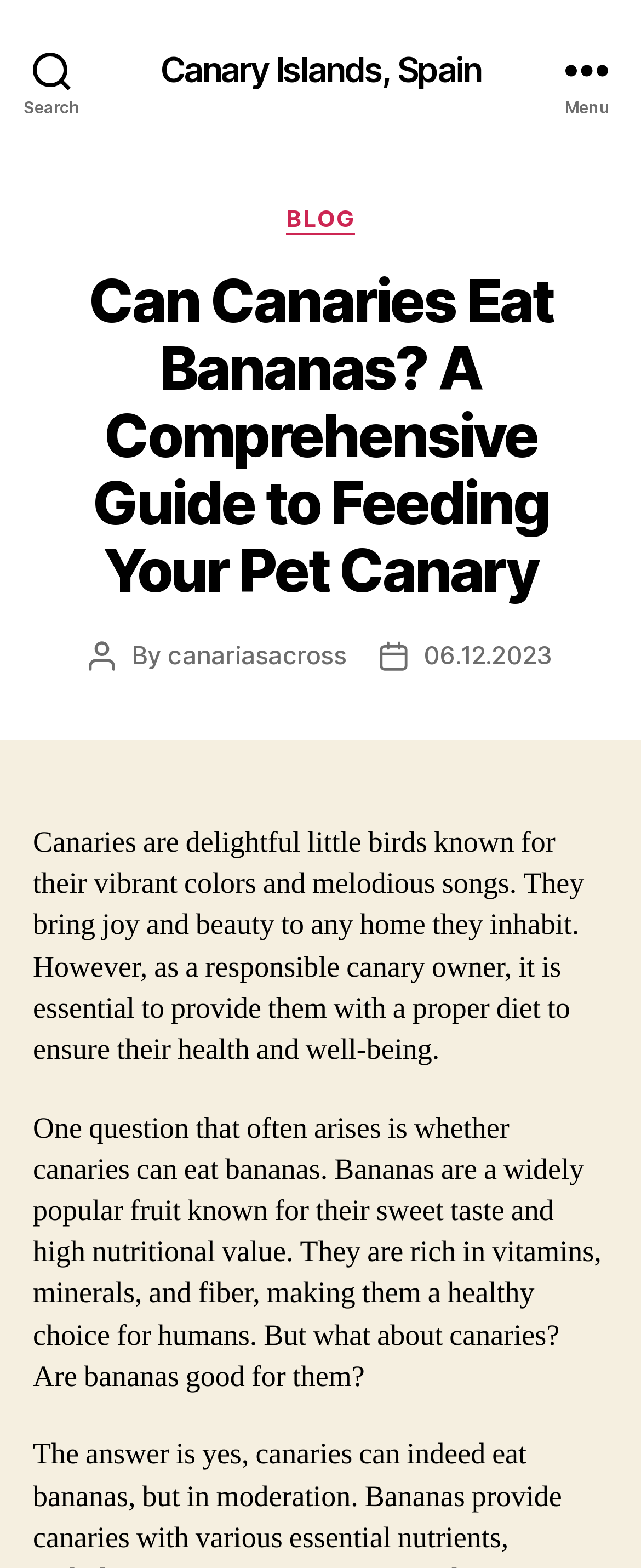What is the topic of the article?
Refer to the image and give a detailed answer to the question.

The topic of the article can be determined by reading the heading 'Can Canaries Eat Bananas? A Comprehensive Guide to Feeding Your Pet Canary' which suggests that the article is about whether canaries can eat bananas and its effects on their health.